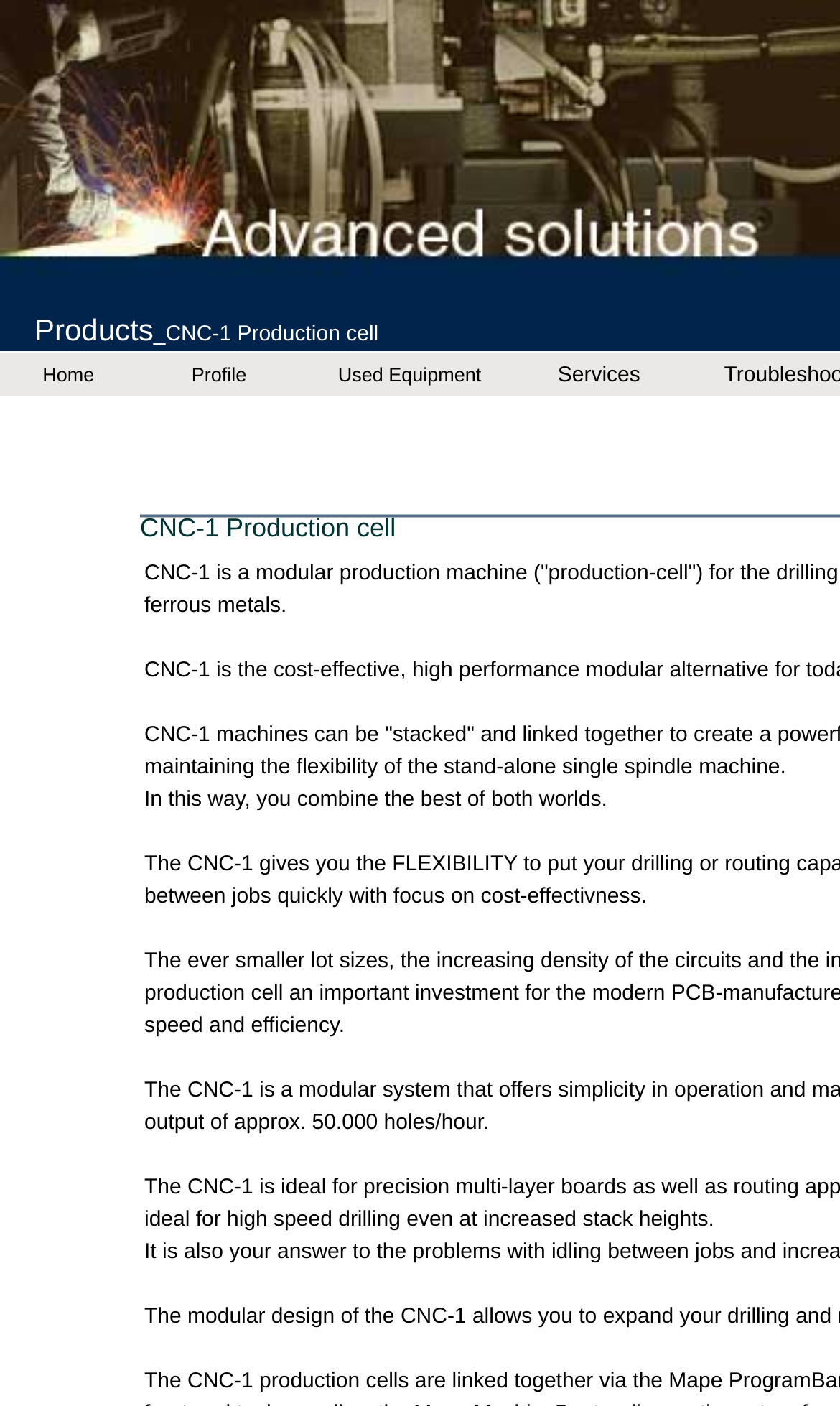What is the category of the product 'CNC-1 Production cell'?
Give a one-word or short phrase answer based on the image.

Not specified